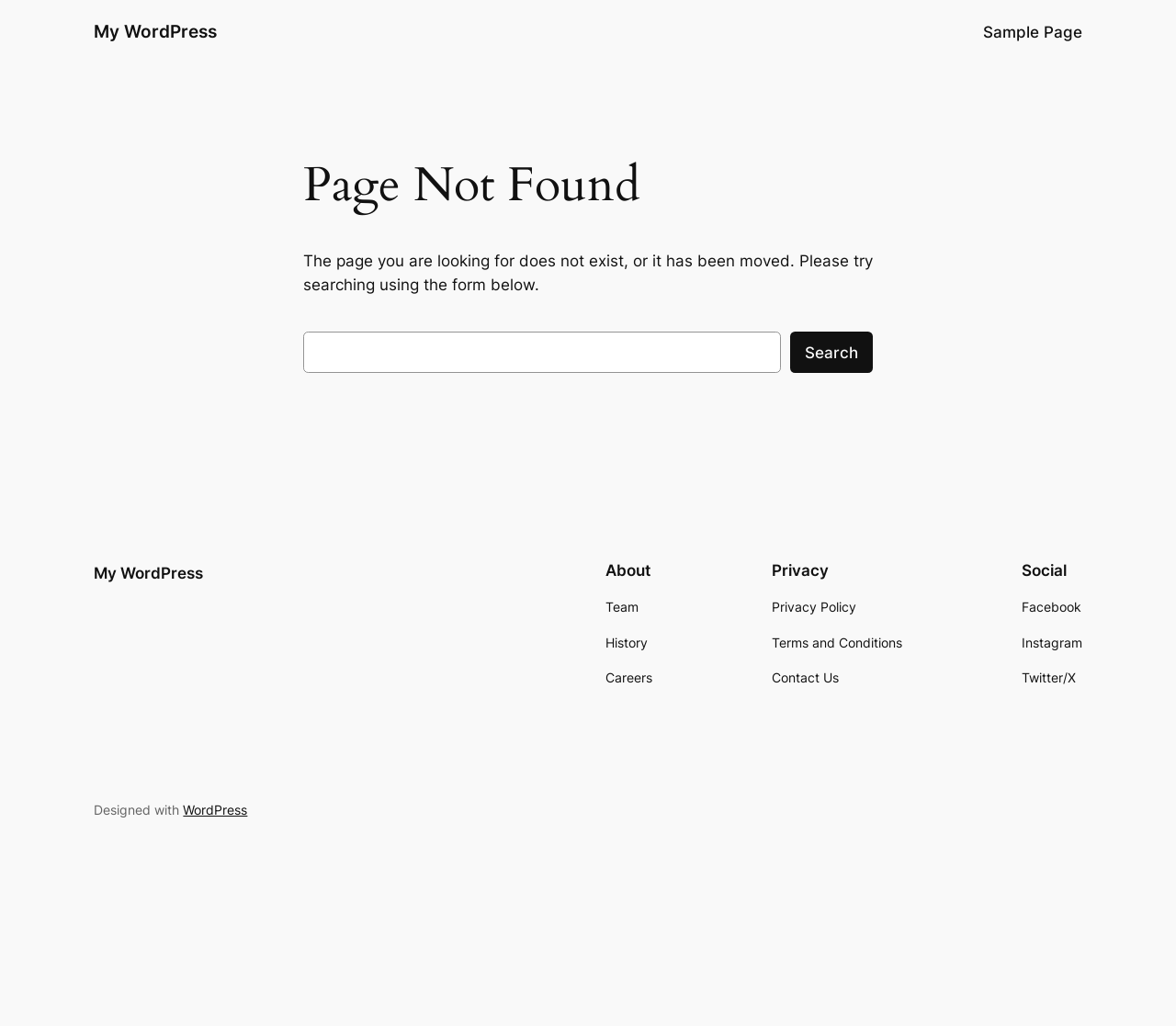Can you give a comprehensive explanation to the question given the content of the image?
What is the purpose of the 'Sample Page' link?

The 'Sample Page' link is located at the top of the webpage, next to the 'My WordPress' link. This suggests that the 'Sample Page' link is intended to provide users with an example of a page on the website.